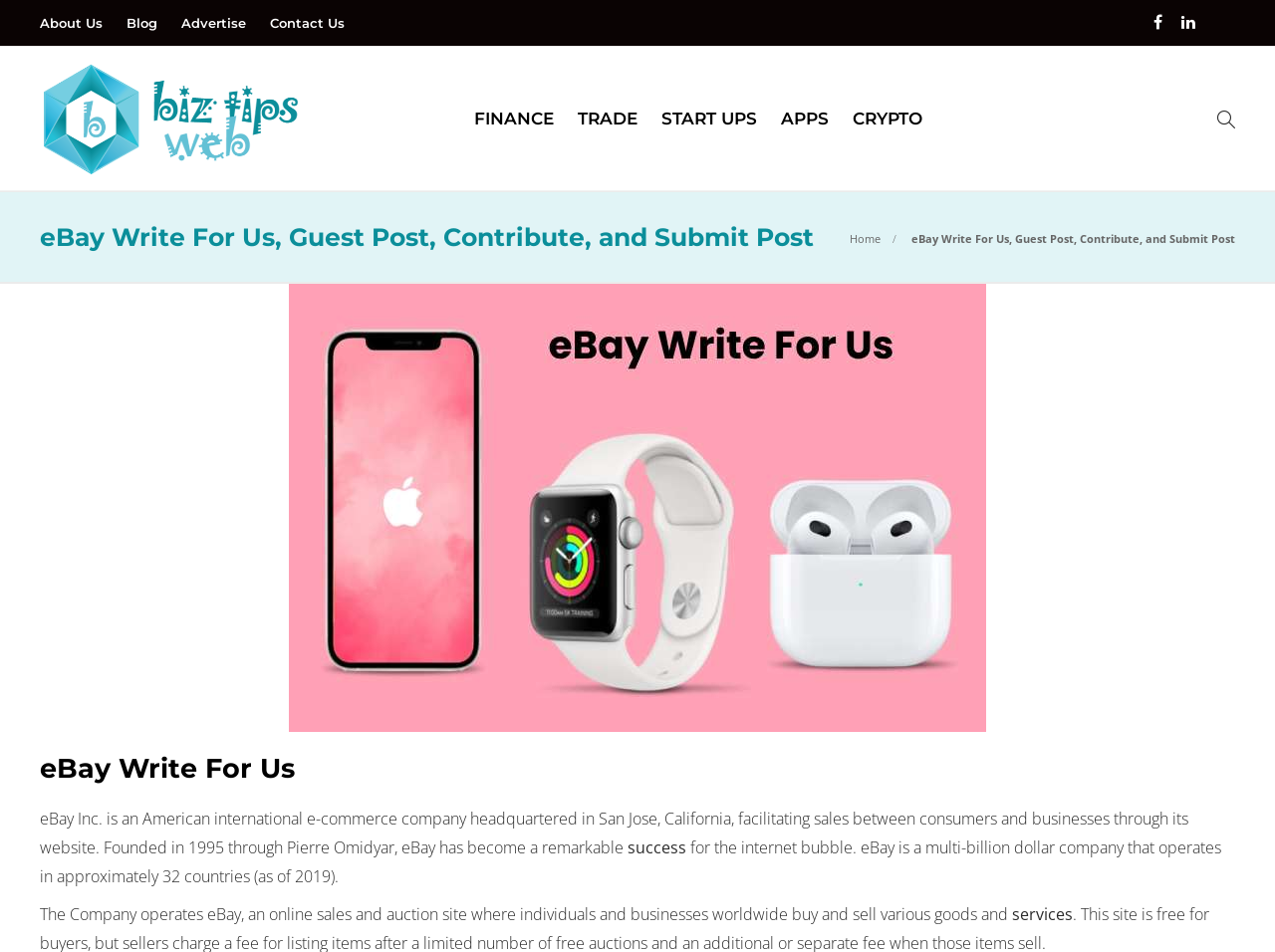What is the name of the website?
From the image, respond with a single word or phrase.

Biz Tips Web